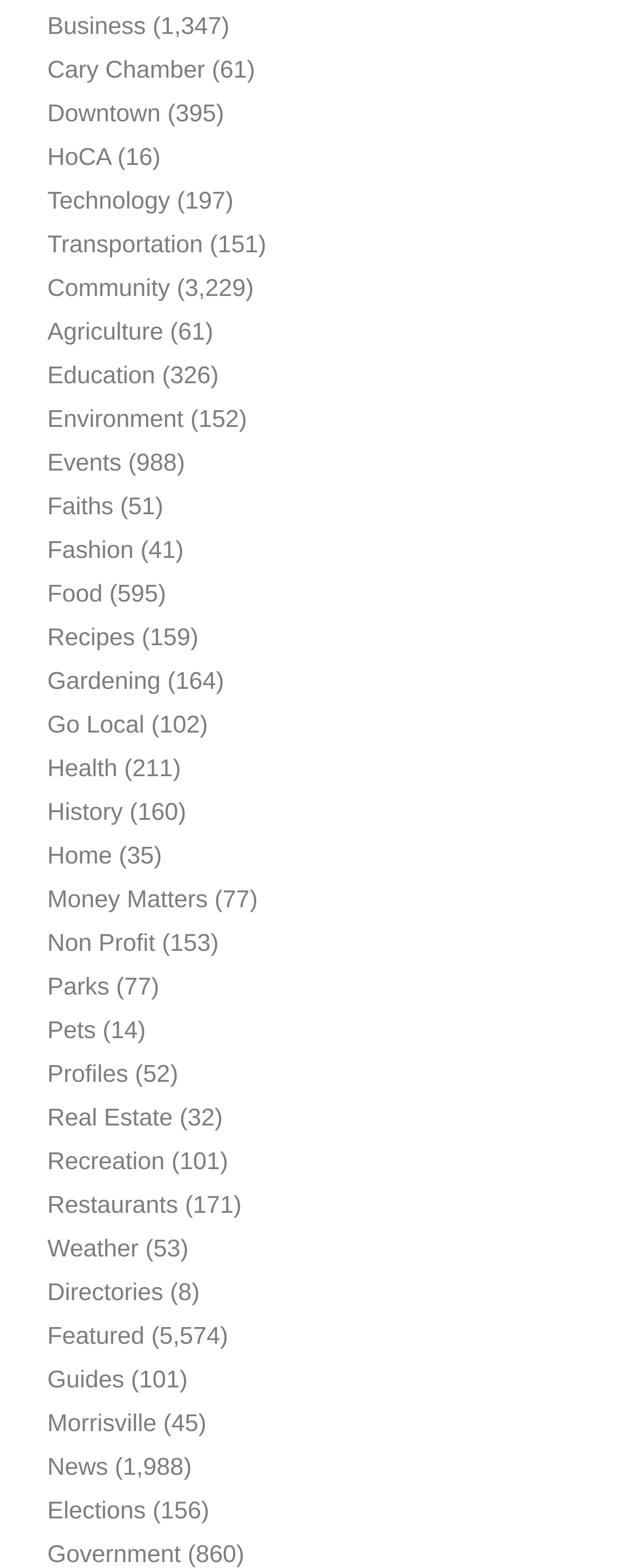Locate the coordinates of the bounding box for the clickable region that fulfills this instruction: "Explore Technology".

[0.075, 0.119, 0.27, 0.137]